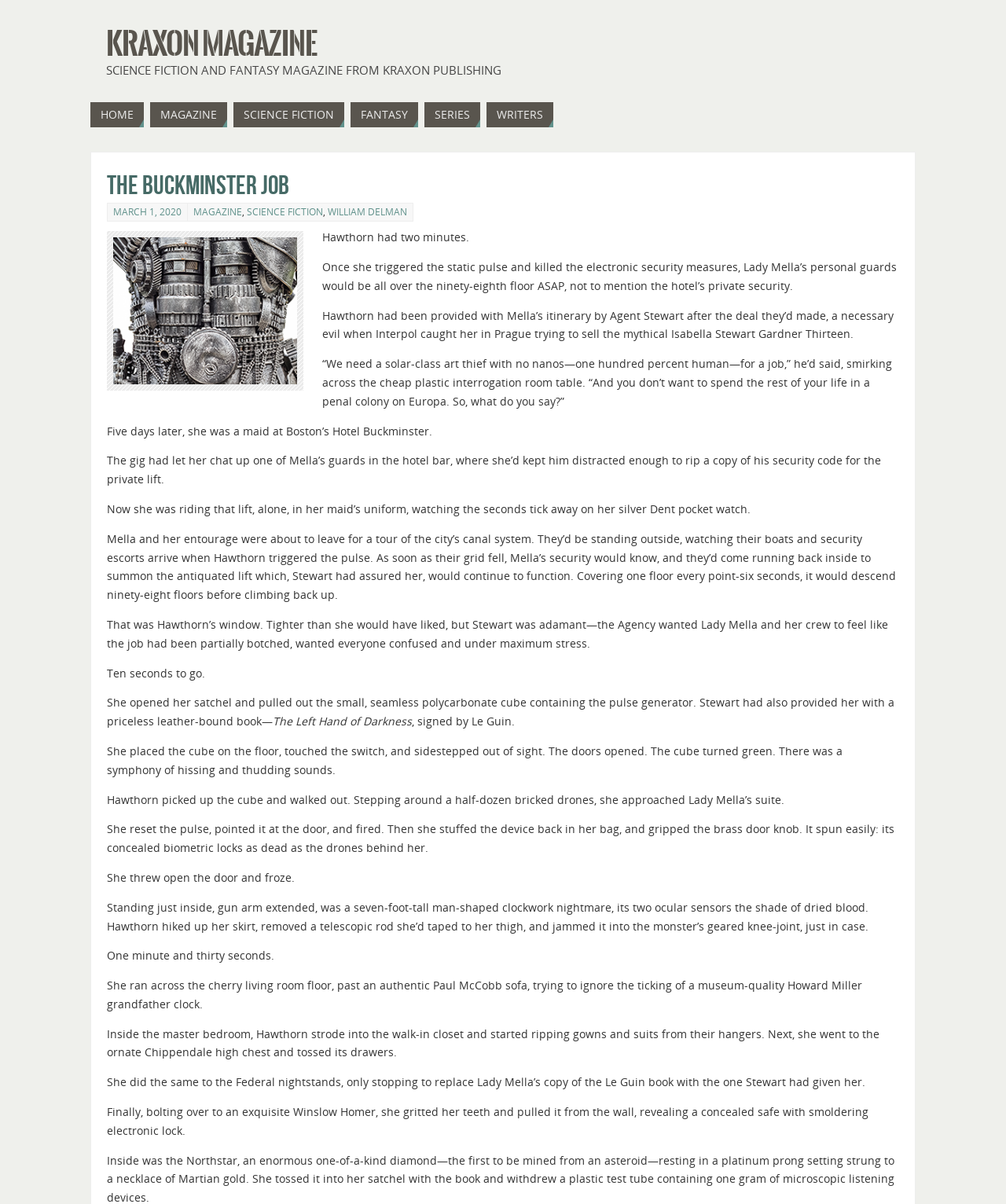What is the name of the book mentioned in the story?
Based on the visual details in the image, please answer the question thoroughly.

The book is mentioned in the story as a priceless leather-bound book signed by Le Guin, which is used as a prop in the heist. The title of the book is 'The Left Hand of Darkness', which is a real book written by Ursula K. Le Guin.